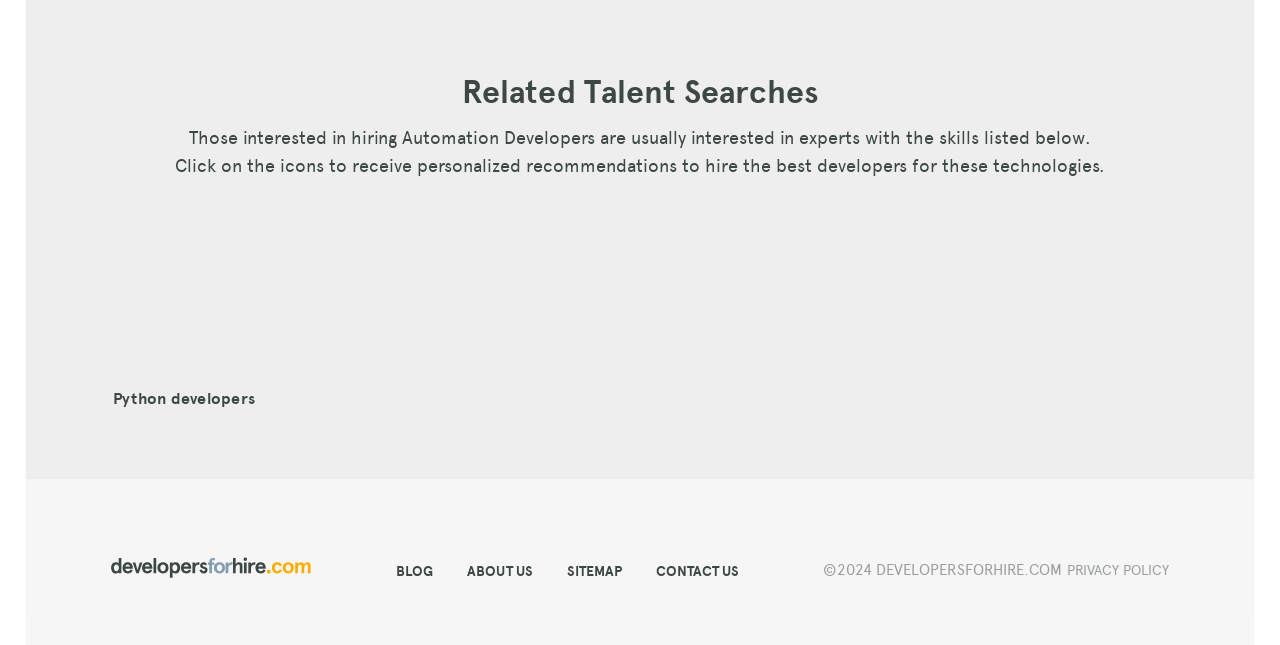Given the element description "parent_node: BLOGABOUT USSITEMAPCONTACT US" in the screenshot, predict the bounding box coordinates of that UI element.

[0.086, 0.864, 0.243, 0.904]